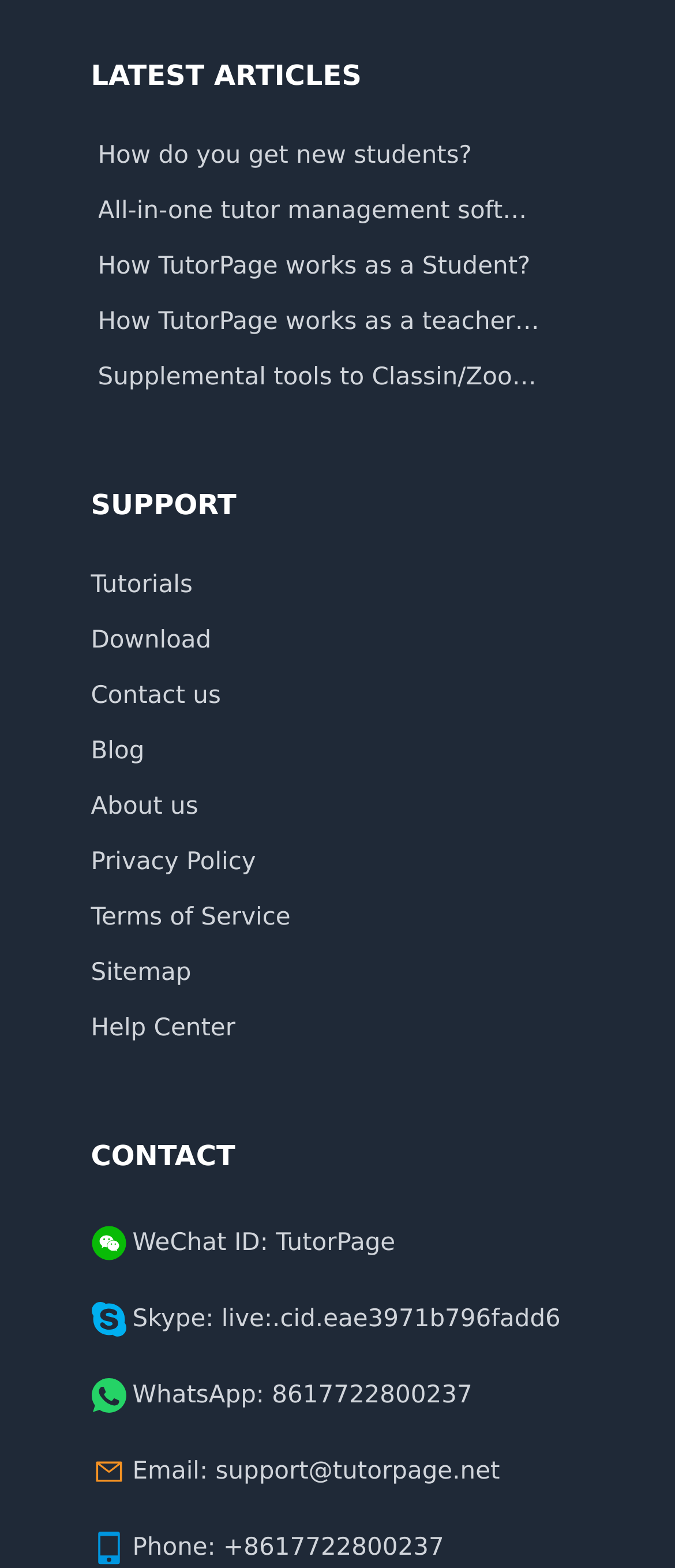What is the contact method with the ID 'WeChat ID: TutorPage'?
Use the information from the image to give a detailed answer to the question.

The contact method with the ID 'WeChat ID: TutorPage' is WeChat, as indicated by the link element with the text 'WeChat ID: TutorPage'.